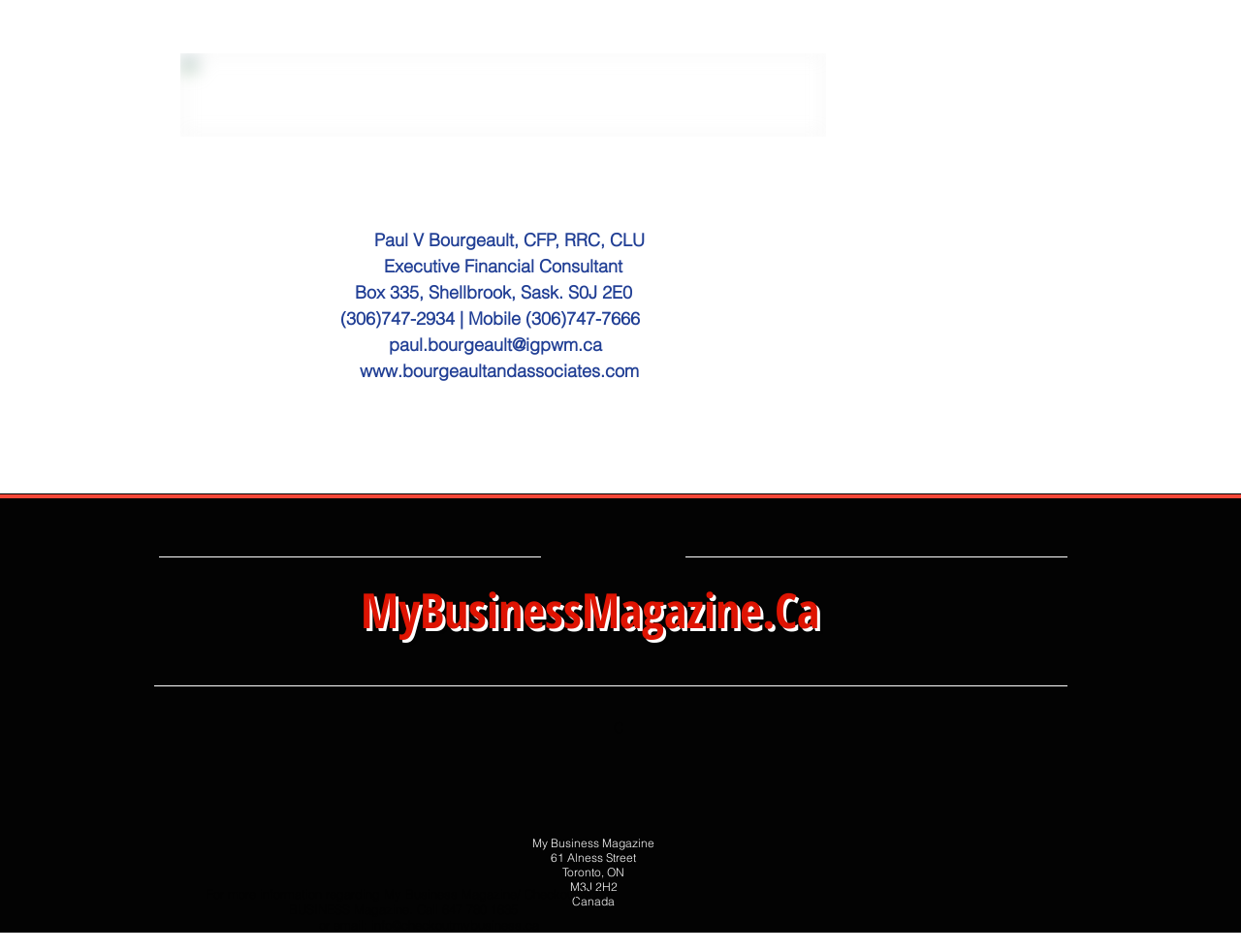What is the phone number of Paul Bourgeault?
Give a detailed and exhaustive answer to the question.

The webpage contains a section with the contact information of Paul Bourgeault, including his phone number, which is (306)747-2934.